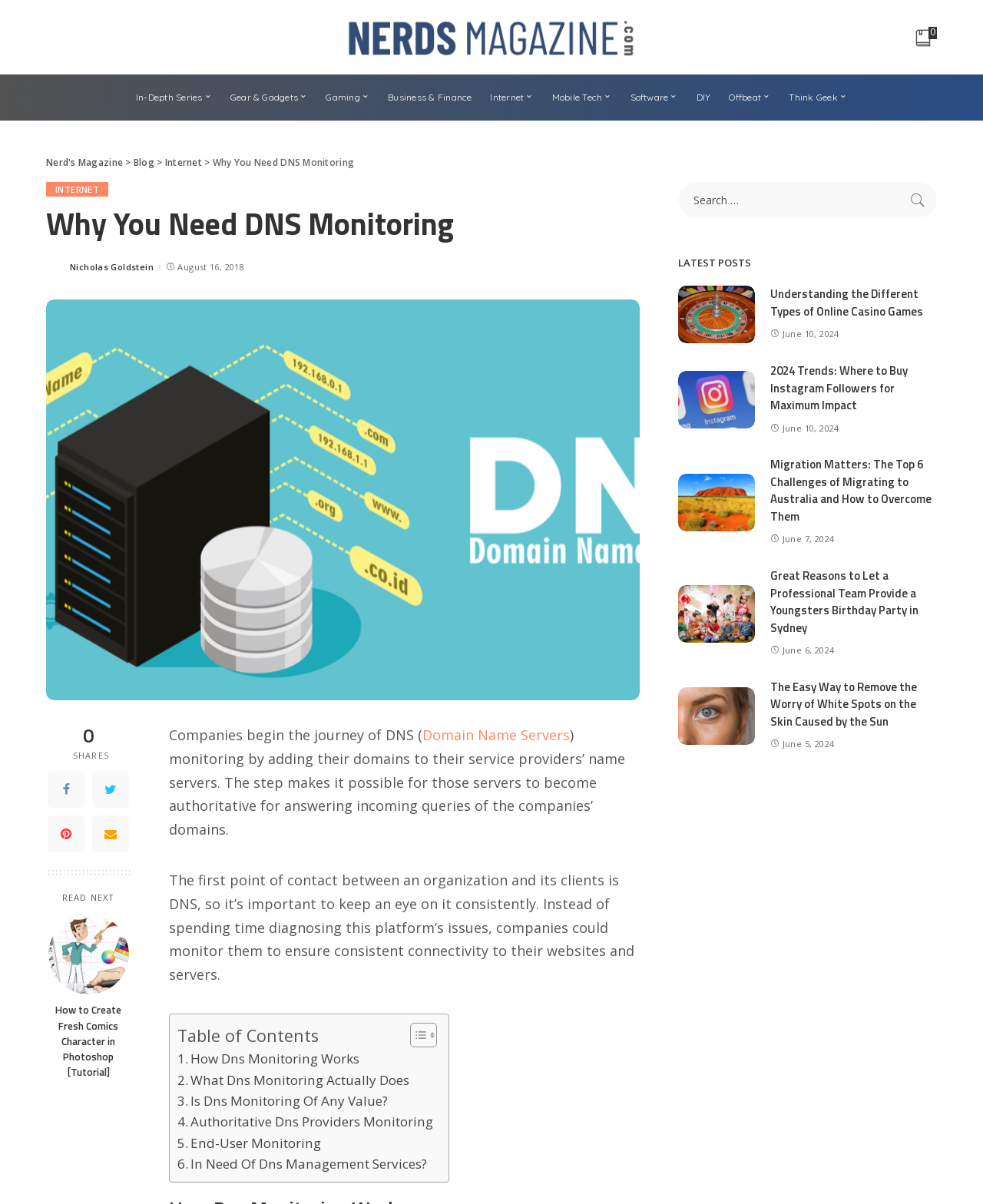Please identify the bounding box coordinates for the region that you need to click to follow this instruction: "Toggle the table of content".

[0.406, 0.849, 0.441, 0.871]